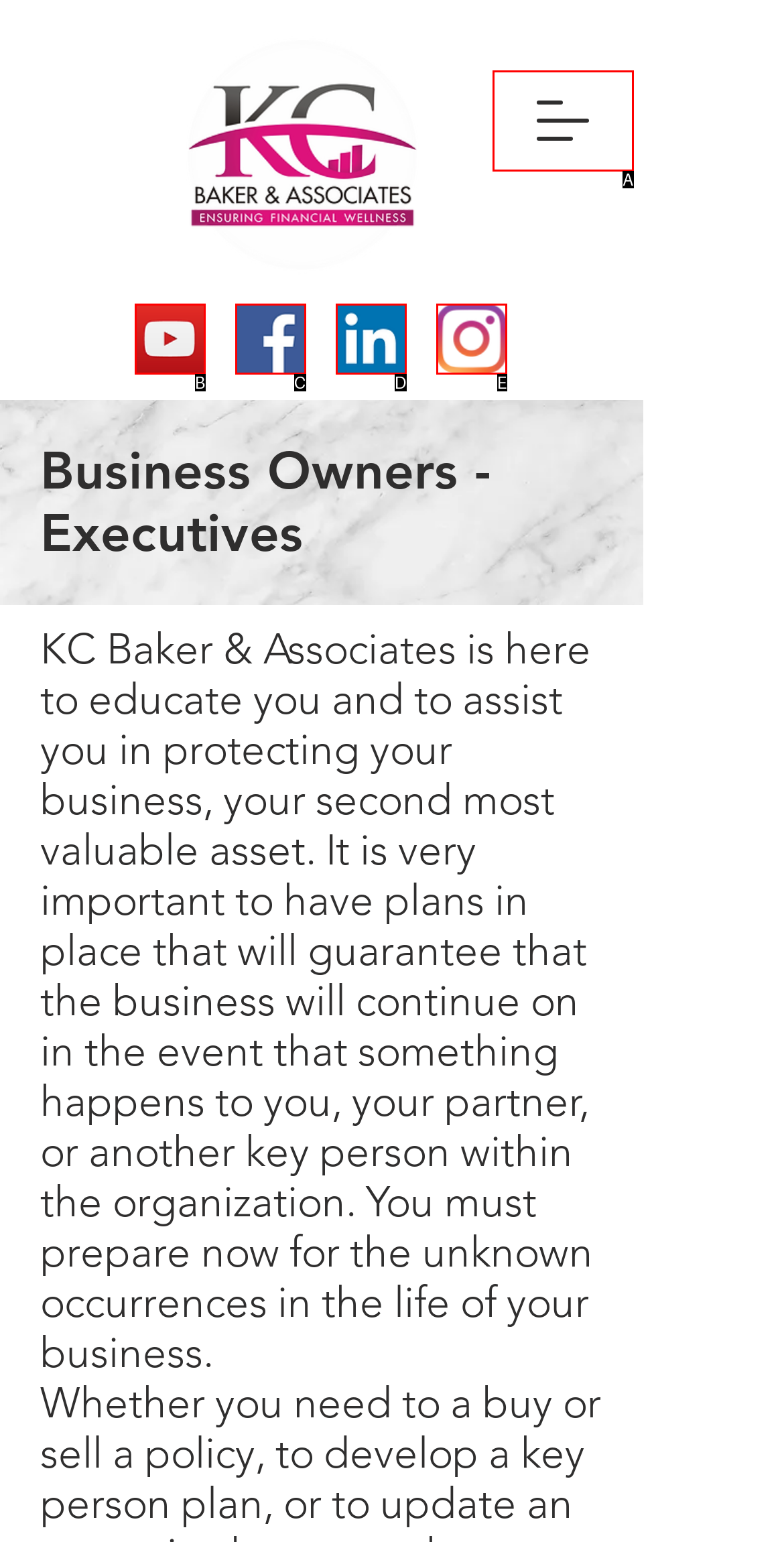From the given choices, indicate the option that best matches: aria-label="Open navigation menu"
State the letter of the chosen option directly.

A